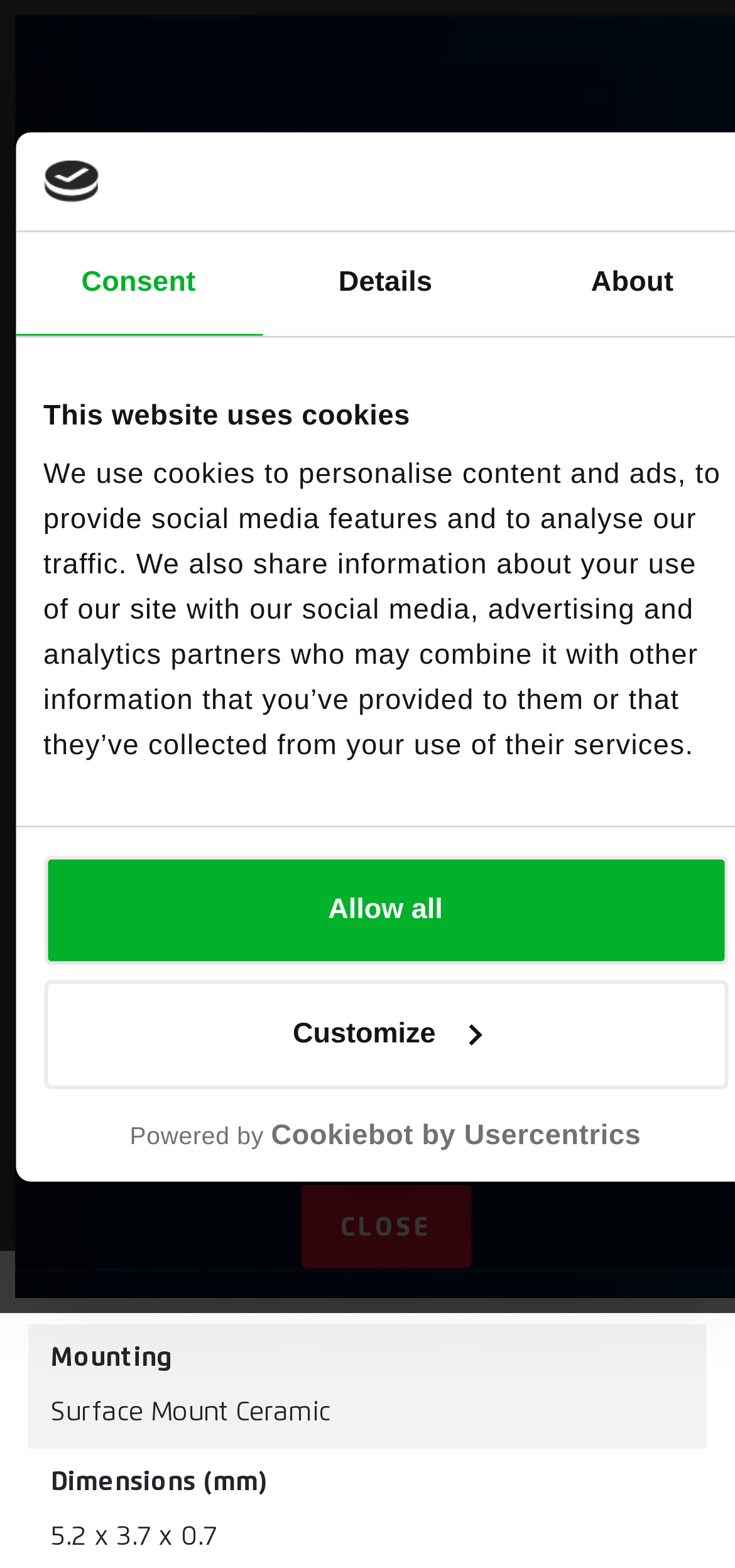Find the main header of the webpage and produce its text content.

Passive GNSS/GPS/L1/L2/L5/L6 Surface Mount Compact Ceramic Loop Antenna